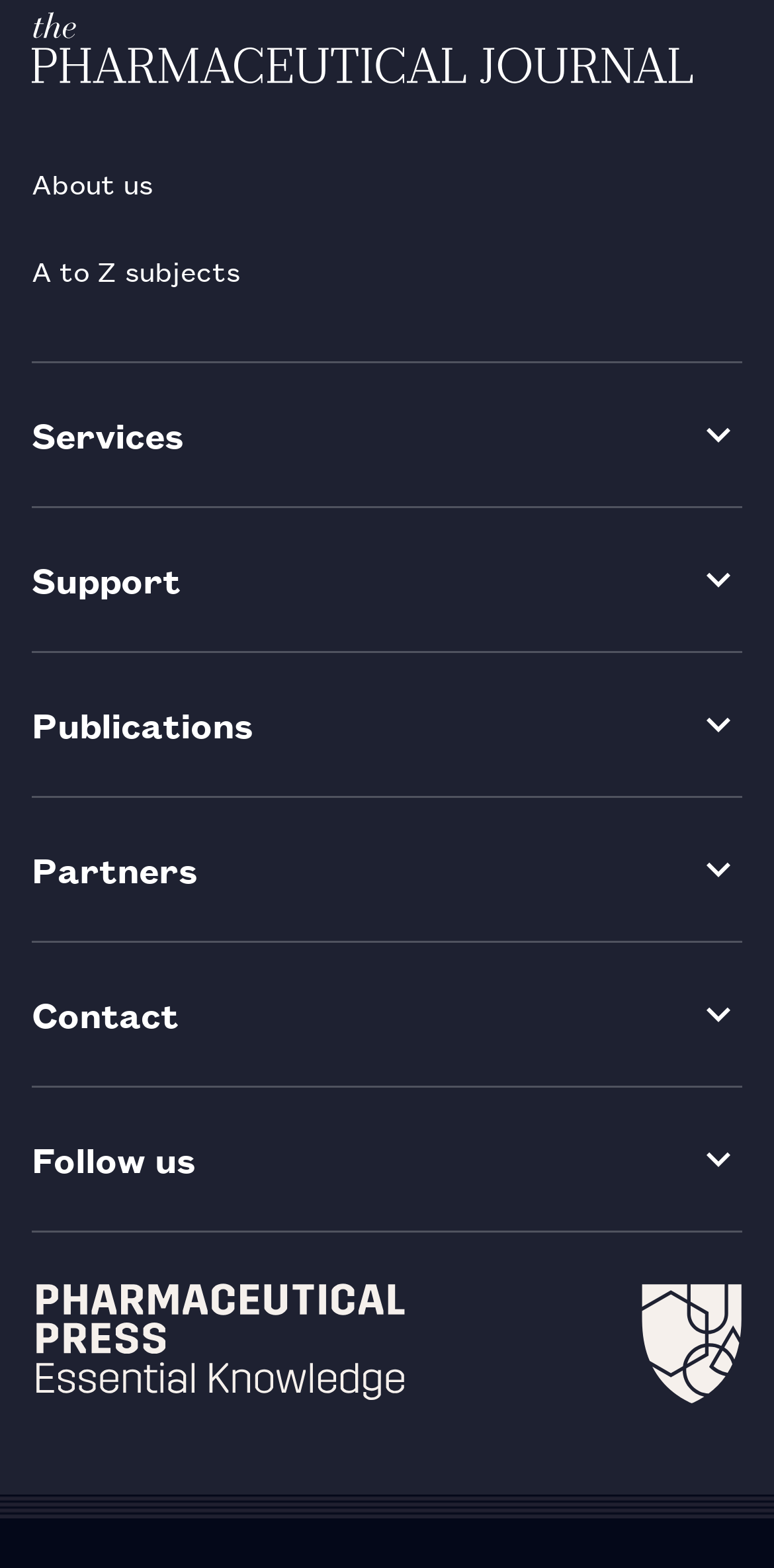Bounding box coordinates are specified in the format (top-left x, top-left y, bottom-right x, bottom-right y). All values are floating point numbers bounded between 0 and 1. Please provide the bounding box coordinate of the region this sentence describes: Support

[0.041, 0.324, 0.959, 0.415]